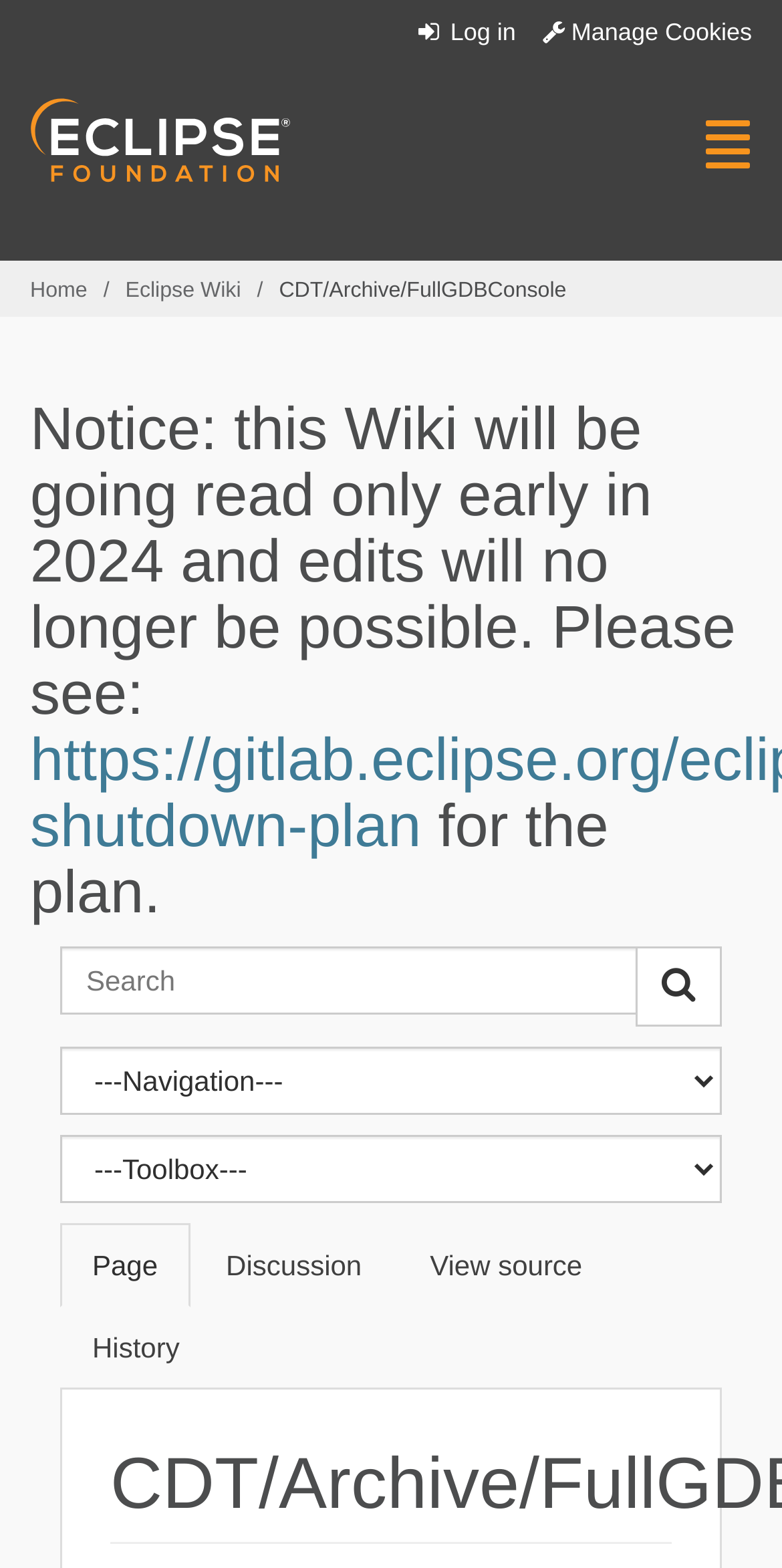Determine the bounding box coordinates of the clickable region to follow the instruction: "Log in".

[0.528, 0.012, 0.66, 0.029]